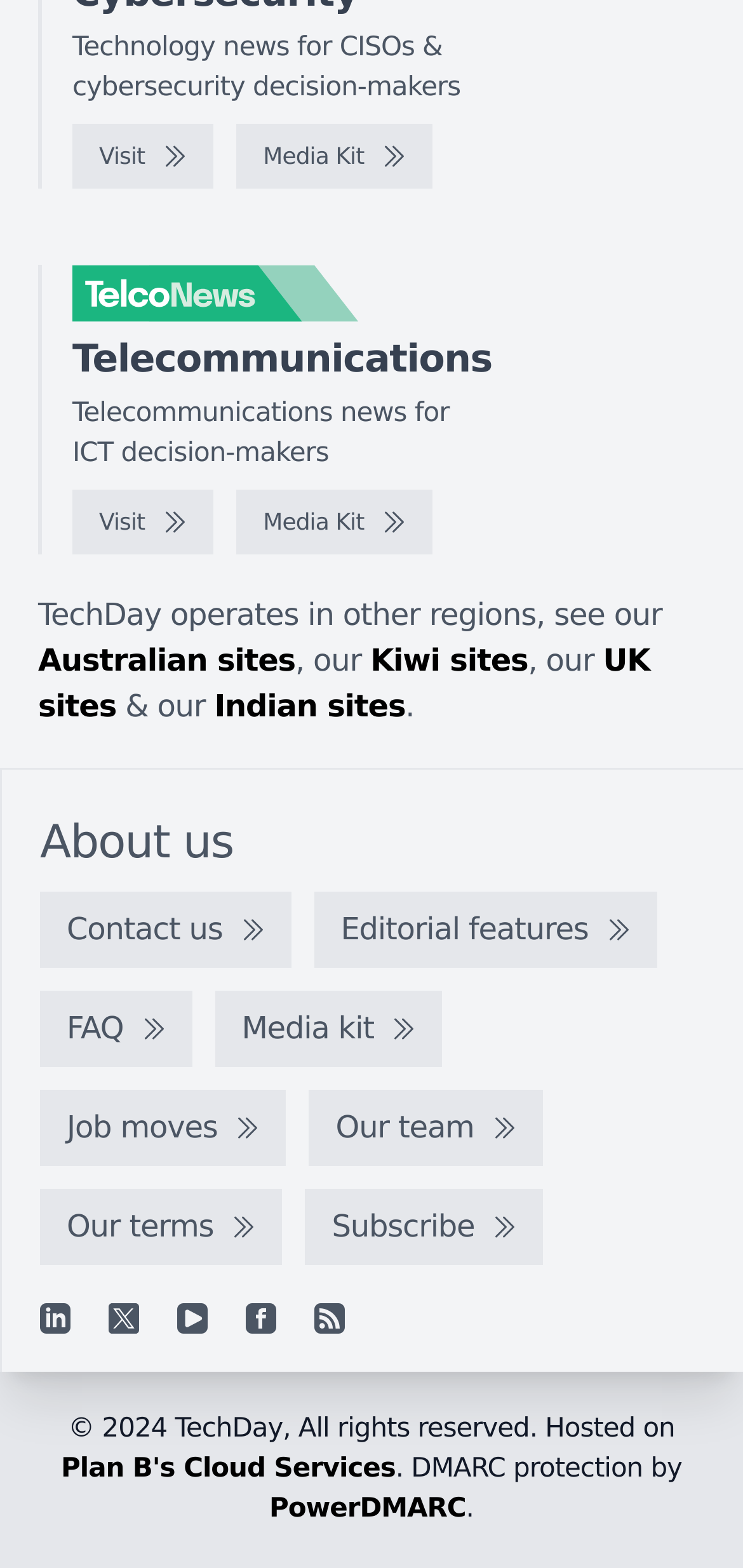Given the description of a UI element: "Plan B's Cloud Services", identify the bounding box coordinates of the matching element in the webpage screenshot.

[0.082, 0.928, 0.532, 0.947]